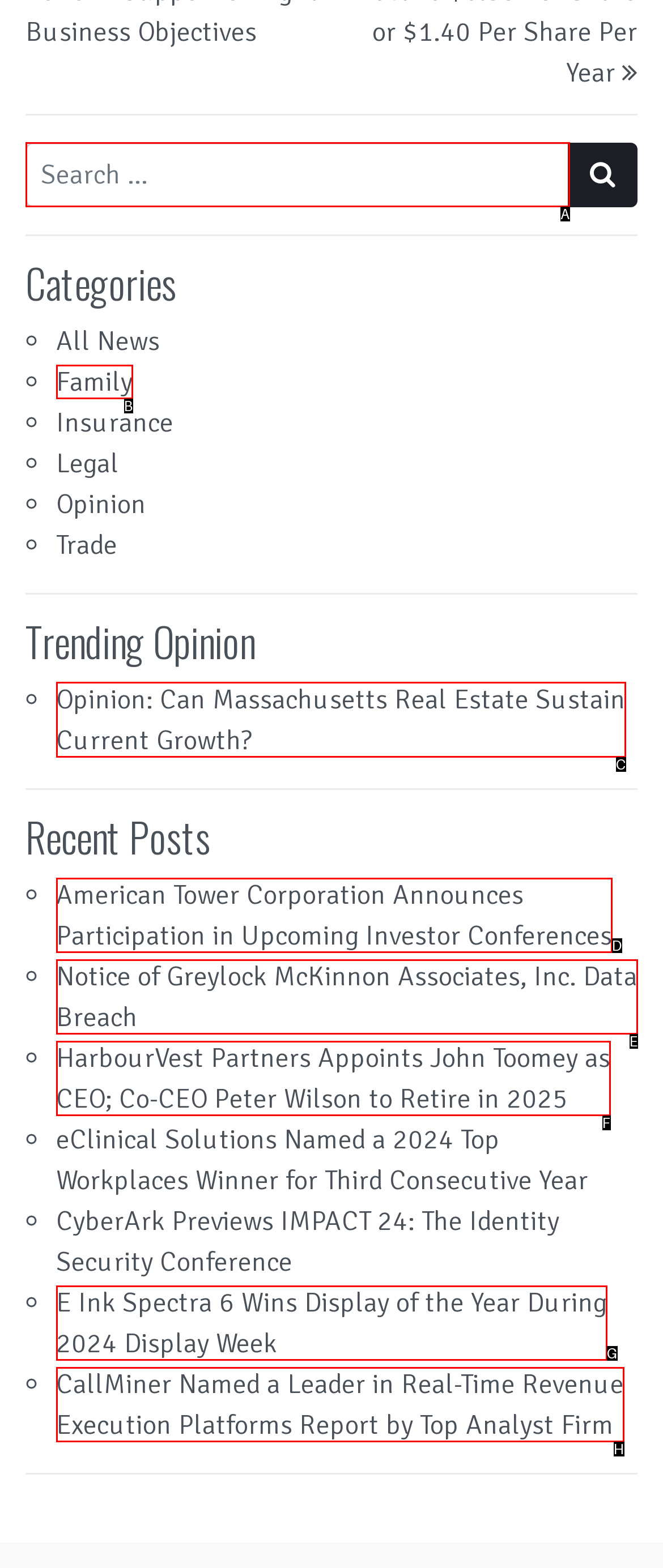Choose the letter of the element that should be clicked to complete the task: Call the phone number for fast response
Answer with the letter from the possible choices.

None